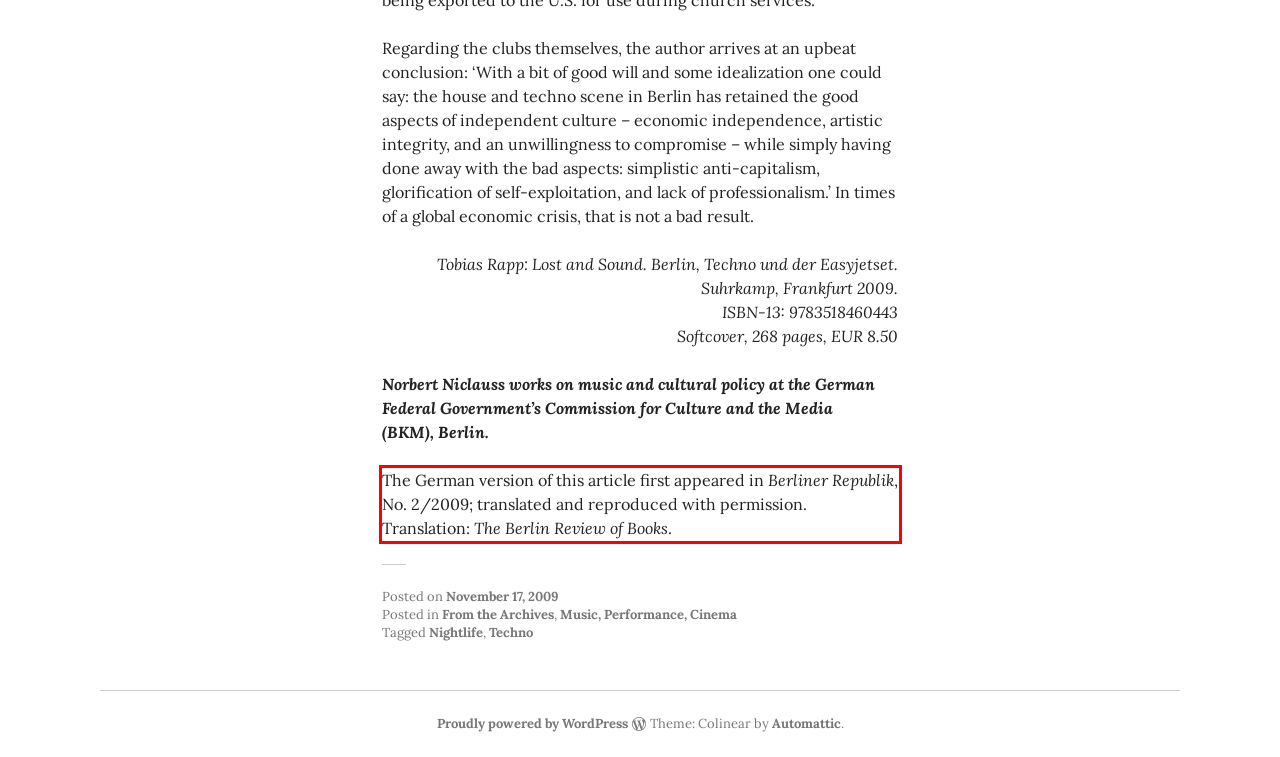Review the webpage screenshot provided, and perform OCR to extract the text from the red bounding box.

The German version of this article first appeared in Berliner Republik, No. 2/2009; translated and reproduced with permission. Translation: The Berlin Review of Books.